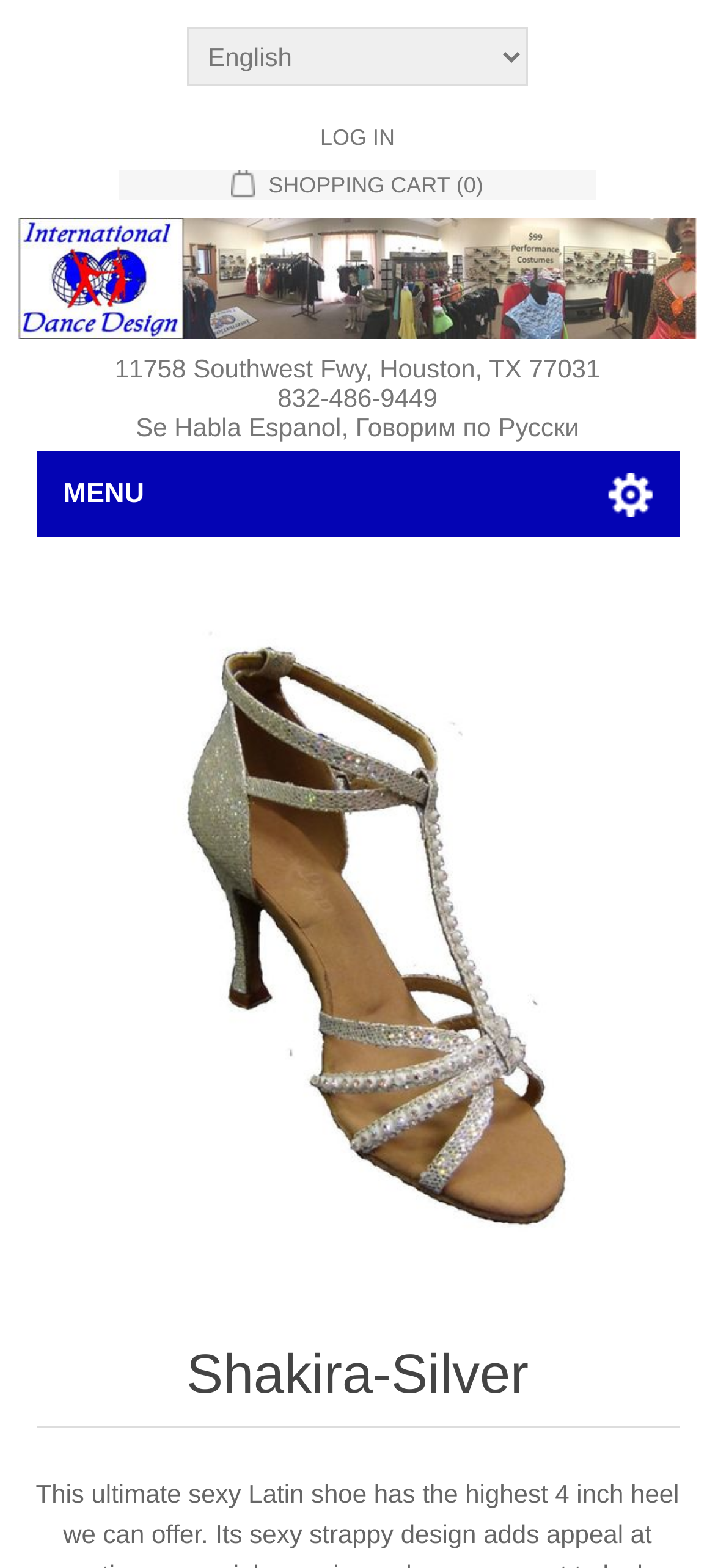Offer a meticulous description of the webpage's structure and content.

The webpage appears to be an online store for dance shoes, specifically Shakira brand Latin and ballroom dance shoes, based in Houston, TX. 

At the top of the page, there is a combobox on the left side, which is not expanded. To the right of the combobox, there are two links: "LOG IN" and "SHOPPING CART (0)". 

Below these elements, there is a prominent link to "International Dance Design", which is accompanied by an image with the same name. This link spans almost the entire width of the page. 

Underneath the link, there are three lines of text: the store's address "11758 Southwest Fwy, Houston, TX 77031", phone number "832-486-9449", and a language support message "Se Habla Espanol, Говорим по Русски". 

To the left of these text lines, there is a "MENU" label. 

The main content of the page features a large image of a Latin dance shoe, specifically the "Shakira Silver" model, which takes up most of the page's width. Above the image, there is a heading with the same name, "Shakira-Silver", located near the bottom of the page.